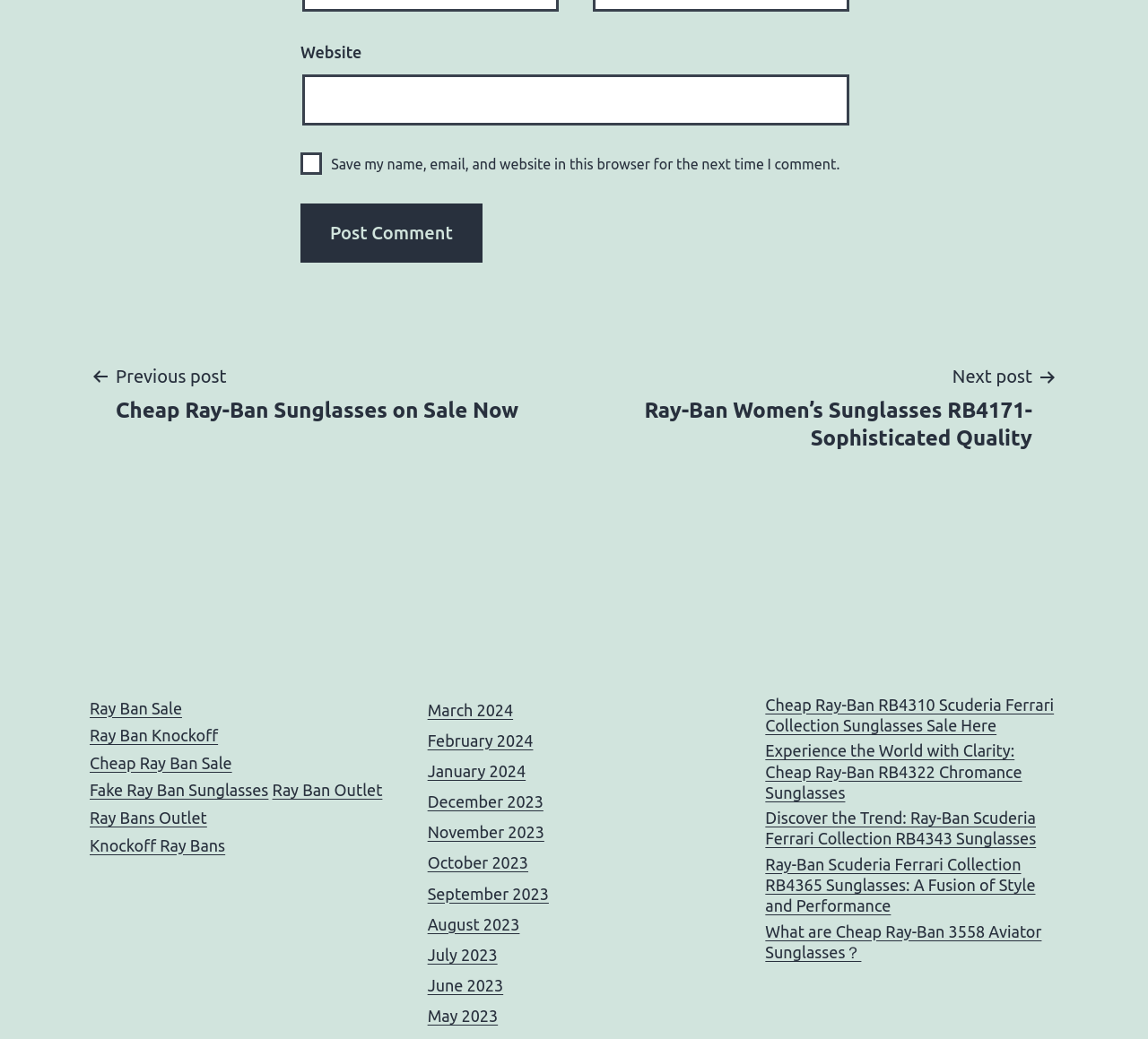Determine the bounding box coordinates of the area to click in order to meet this instruction: "Go to previous post".

[0.078, 0.348, 0.474, 0.408]